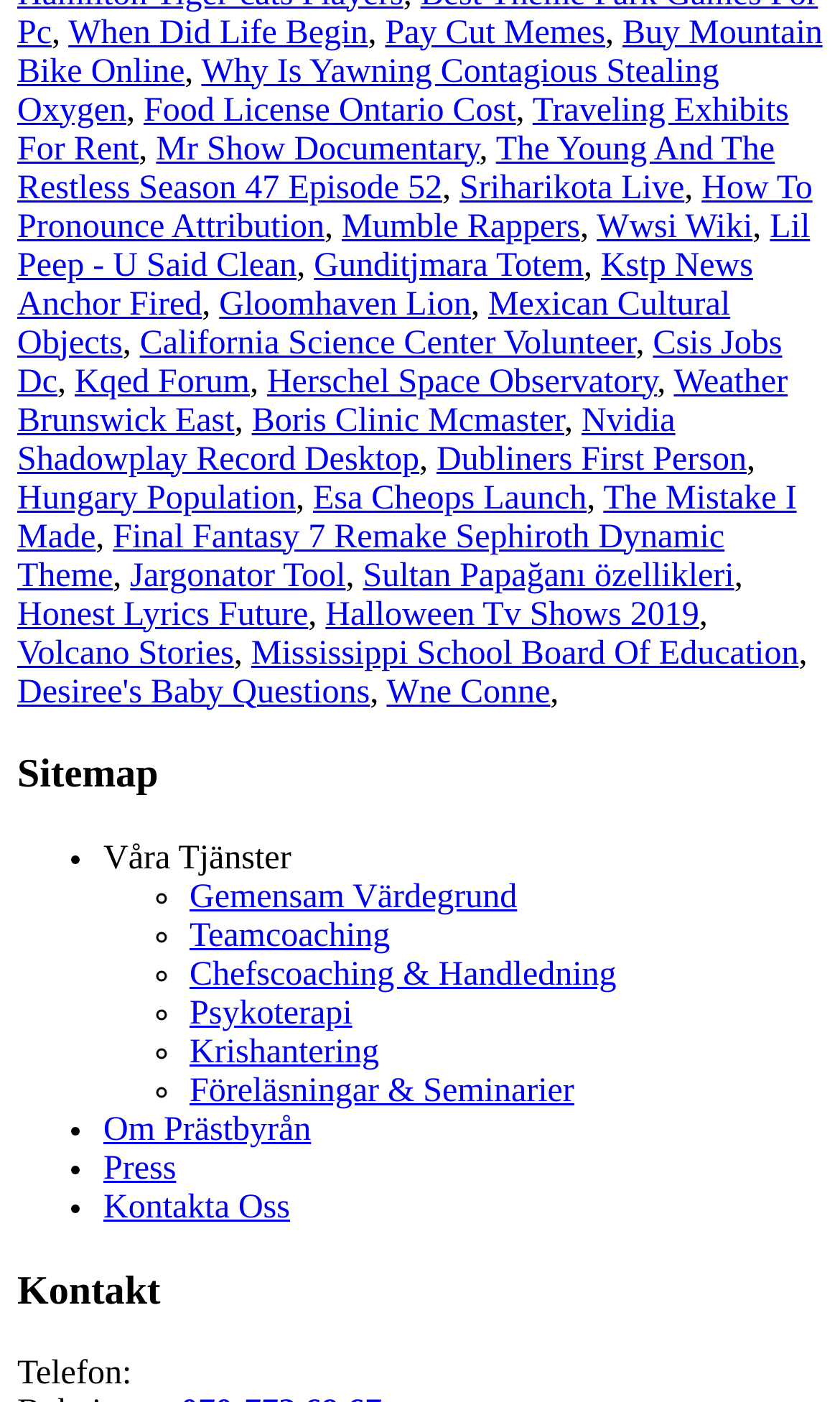Locate the bounding box coordinates of the segment that needs to be clicked to meet this instruction: "Explore 'Sitemap'".

[0.021, 0.537, 0.979, 0.571]